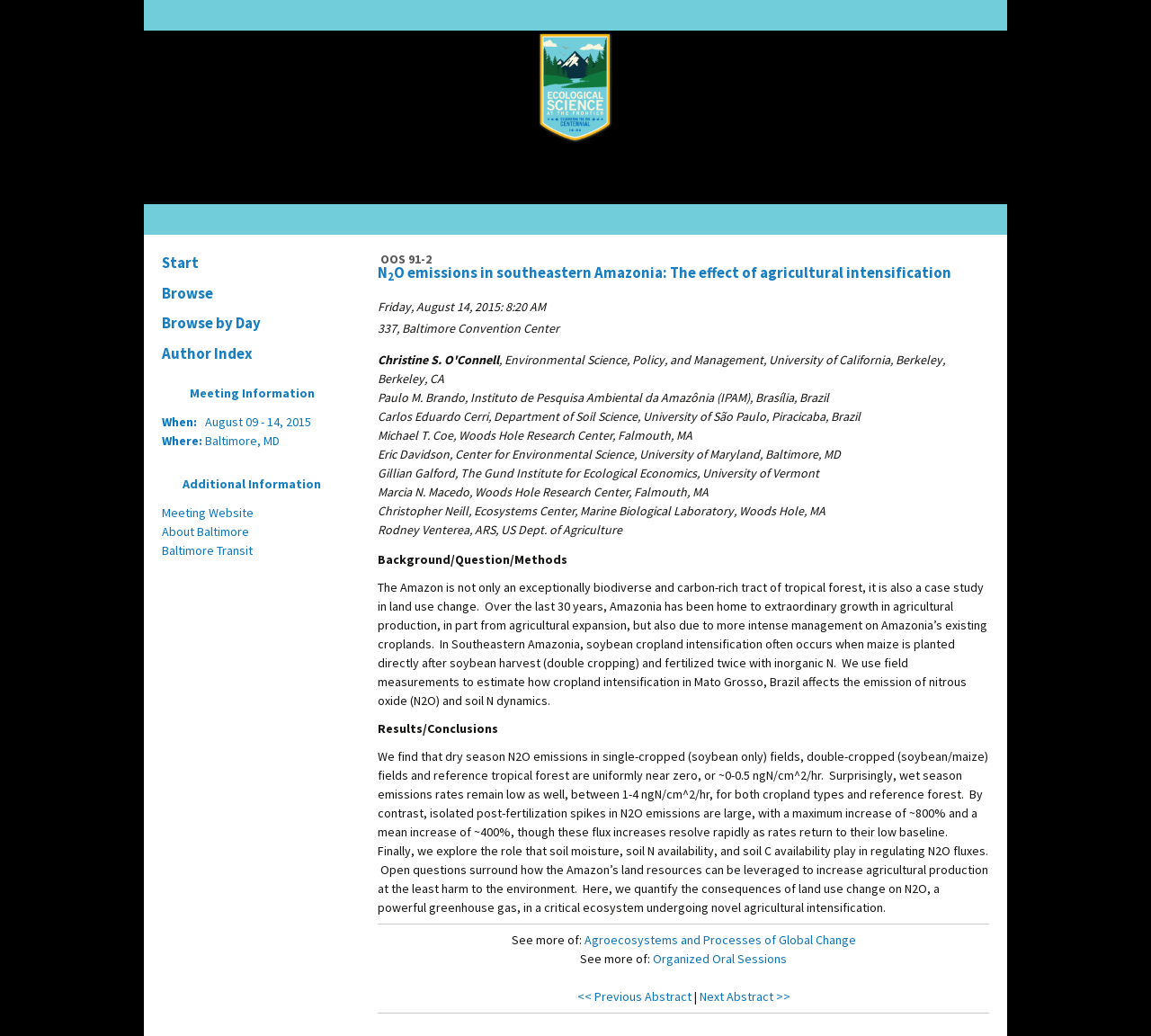Please identify the coordinates of the bounding box for the clickable region that will accomplish this instruction: "Check the meeting information".

[0.133, 0.369, 0.305, 0.39]